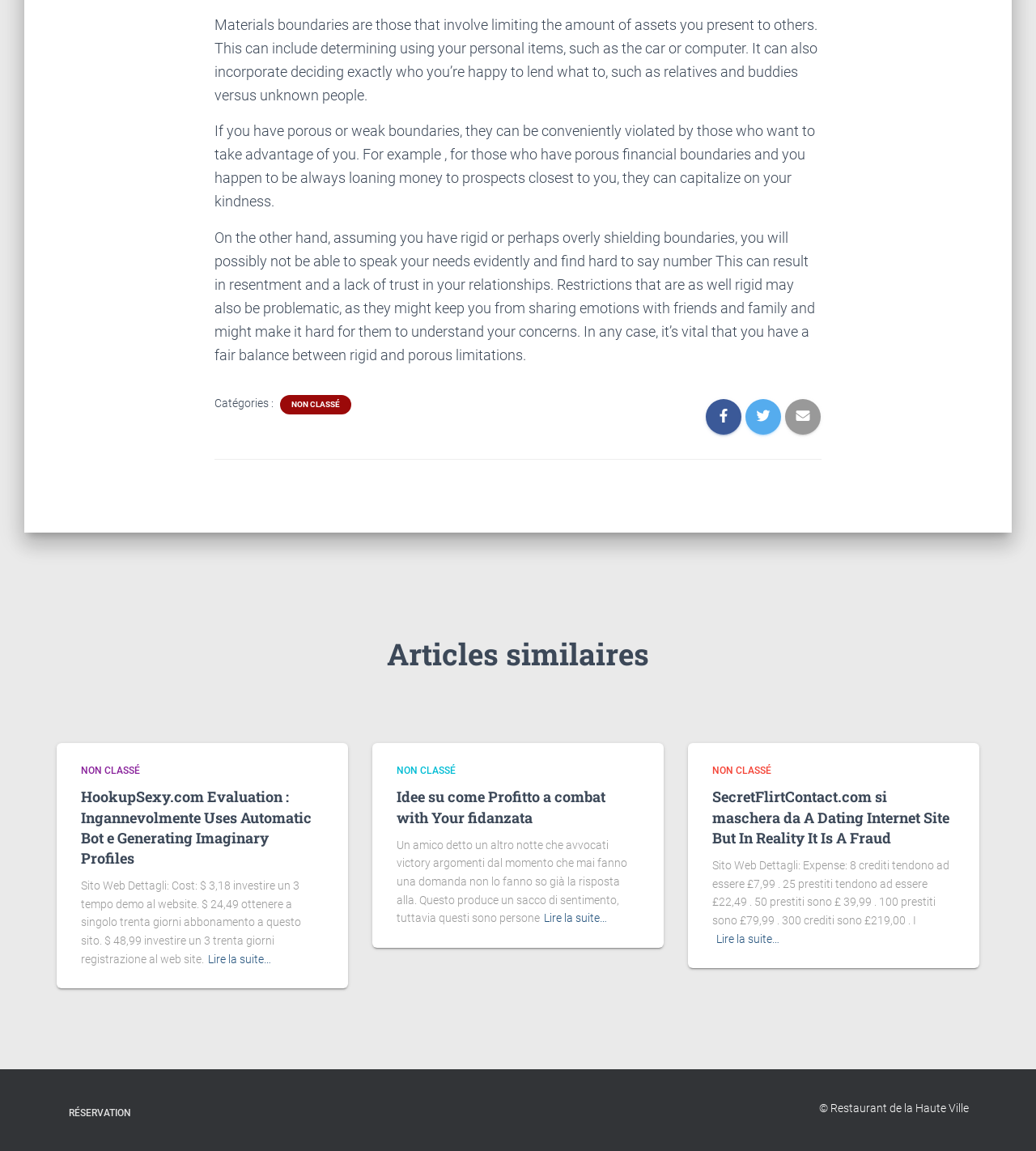Please identify the bounding box coordinates of the region to click in order to complete the task: "Click on the 'Lire la suite…' link". The coordinates must be four float numbers between 0 and 1, specified as [left, top, right, bottom].

[0.201, 0.825, 0.262, 0.841]